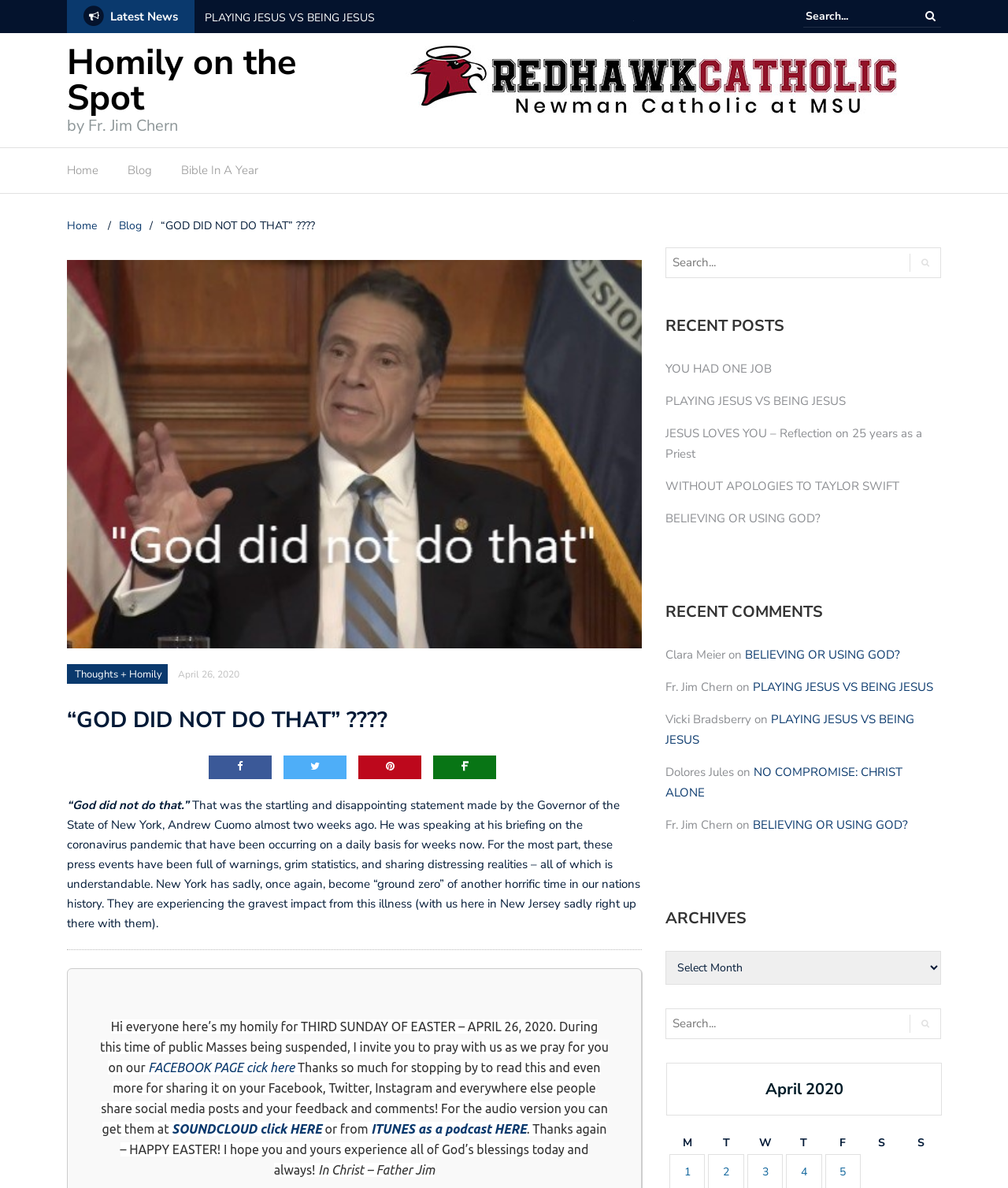What is the date of the homily?
Based on the visual content, answer with a single word or a brief phrase.

April 26, 2020